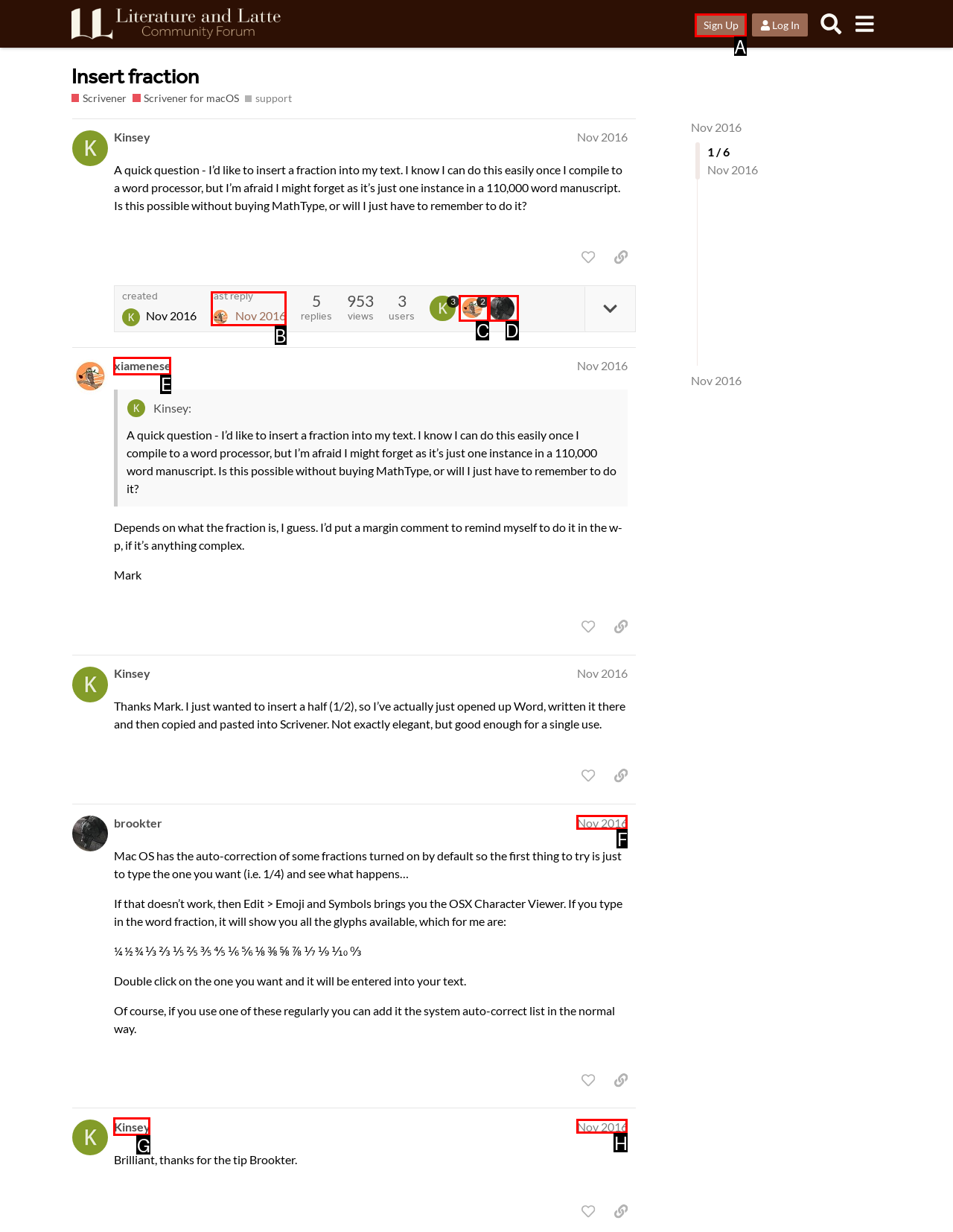Please indicate which HTML element to click in order to fulfill the following task: Sign Up Respond with the letter of the chosen option.

A